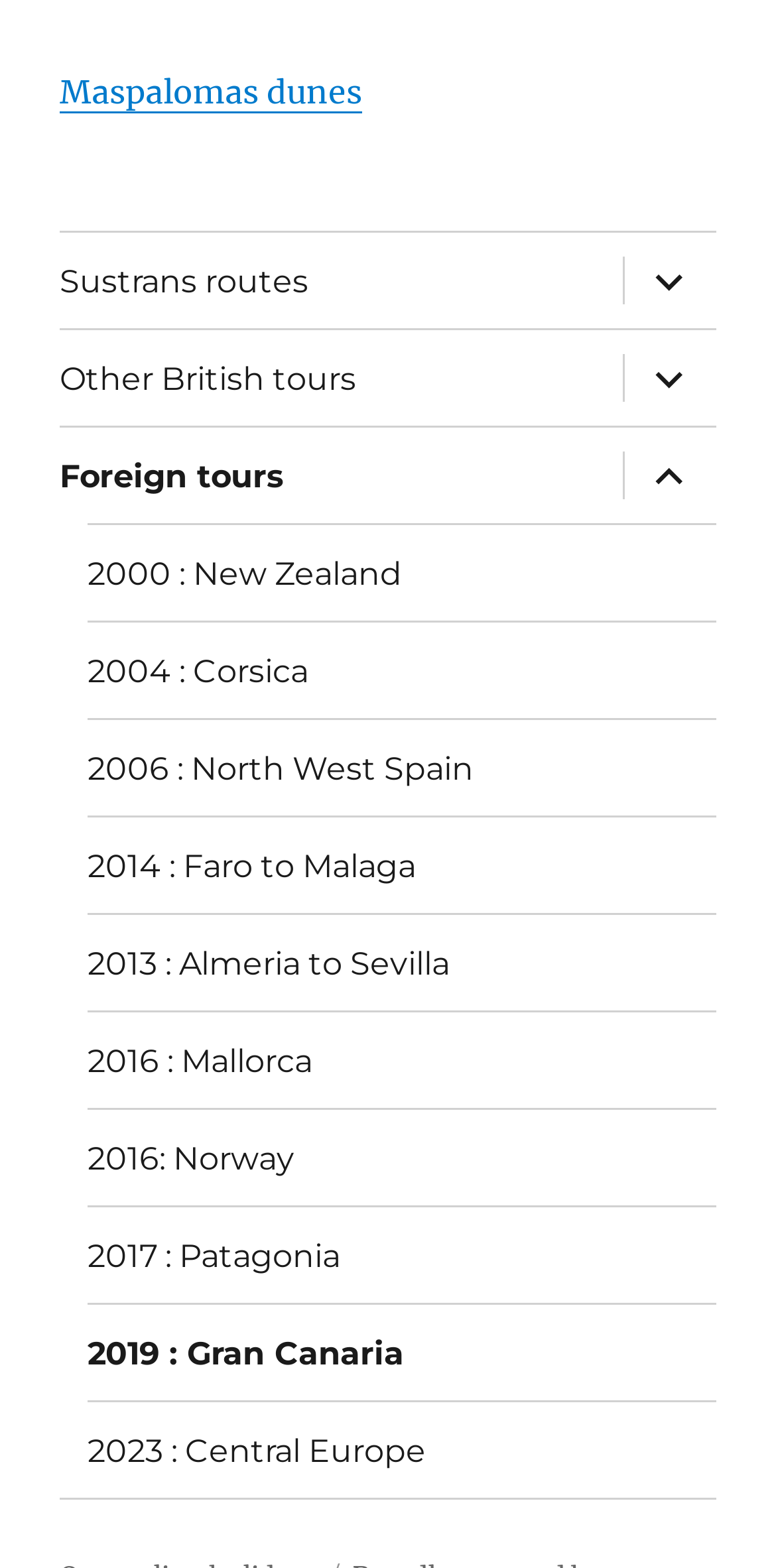Locate the bounding box coordinates of the clickable region necessary to complete the following instruction: "Expand child menu of Sustrans routes". Provide the coordinates in the format of four float numbers between 0 and 1, i.e., [left, top, right, bottom].

[0.8, 0.149, 0.923, 0.21]